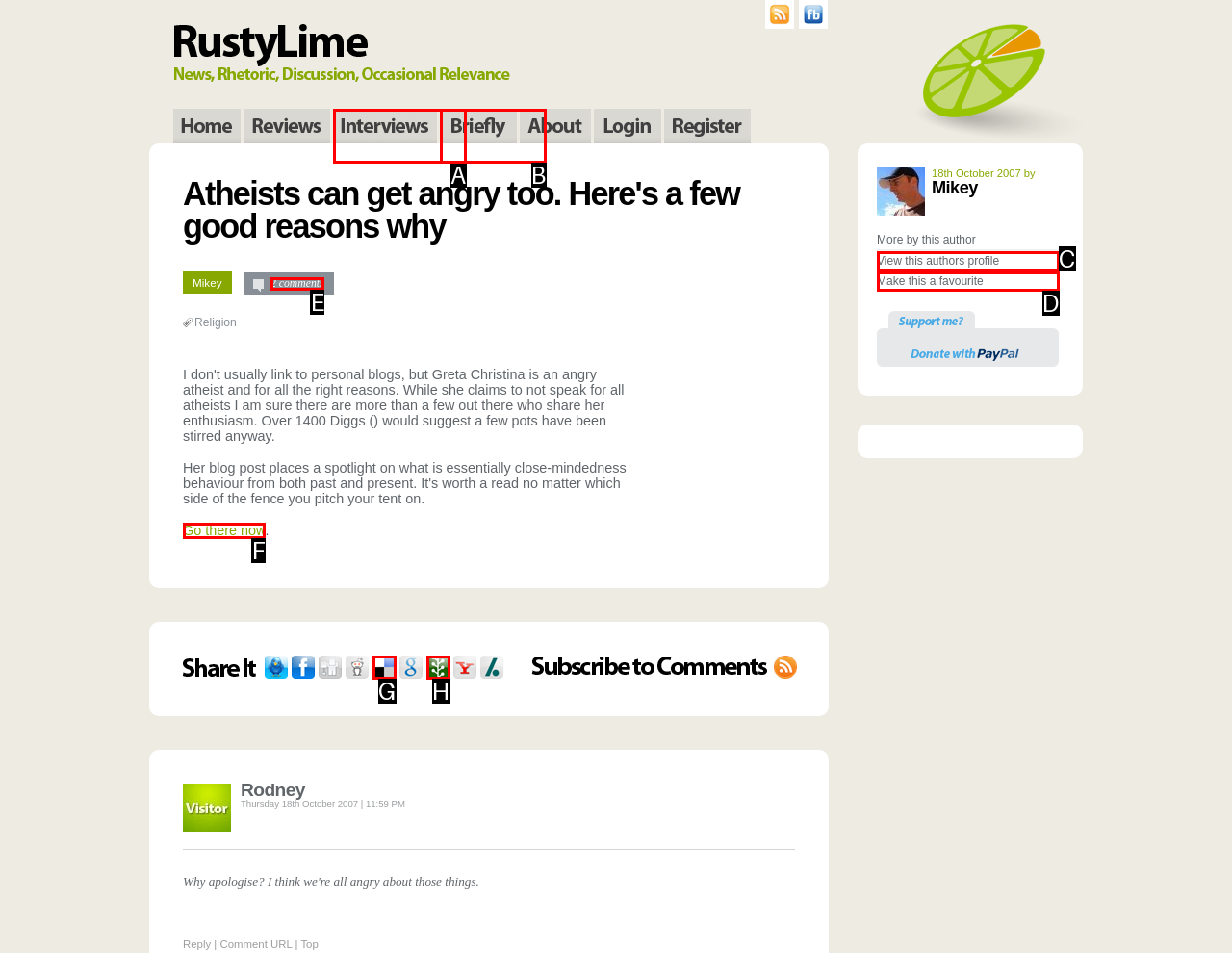Choose the letter that best represents the description: Go there now. Answer with the letter of the selected choice directly.

F